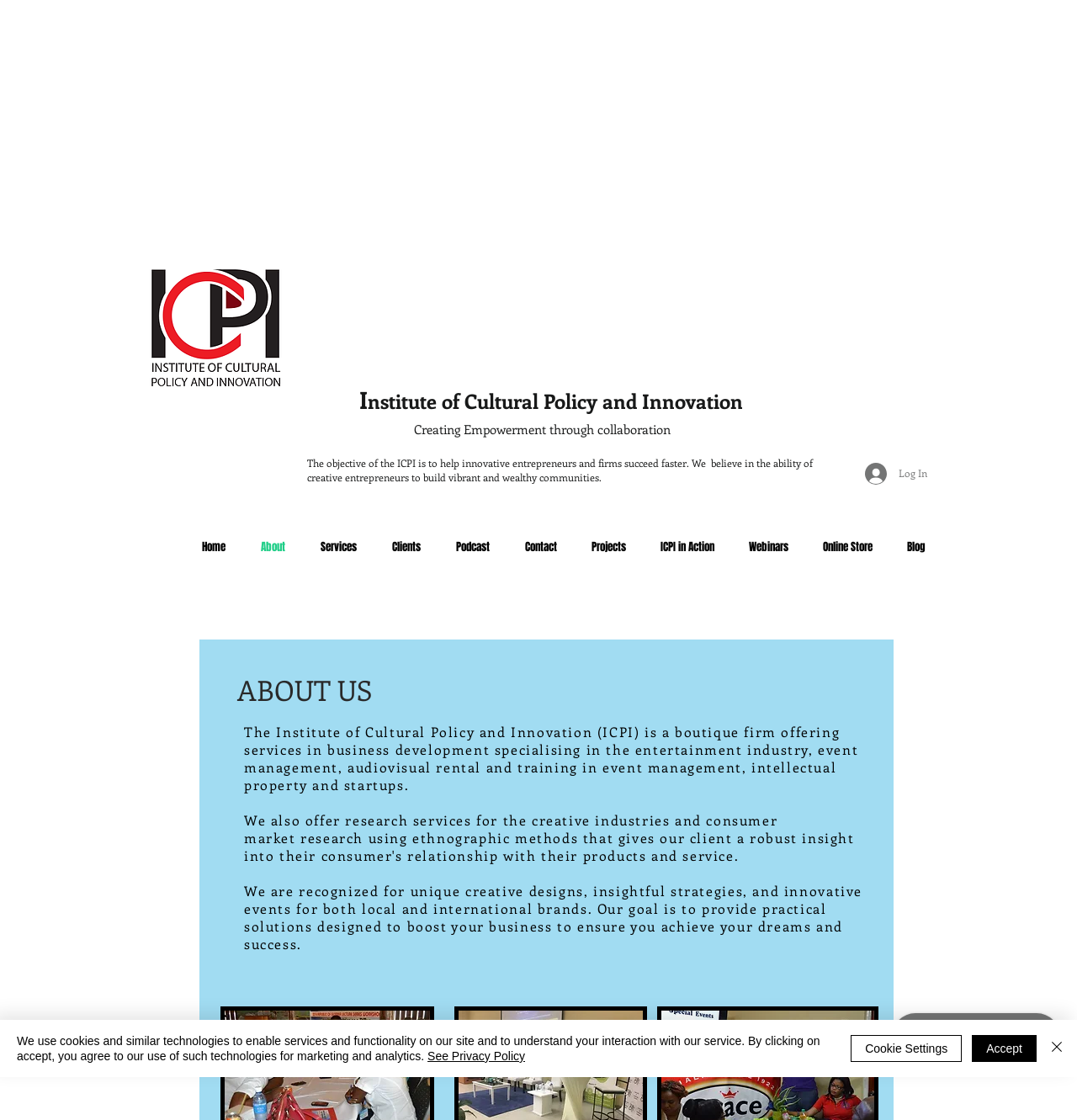Please provide the bounding box coordinate of the region that matches the element description: Podcast. Coordinates should be in the format (top-left x, top-left y, bottom-right x, bottom-right y) and all values should be between 0 and 1.

[0.407, 0.456, 0.471, 0.52]